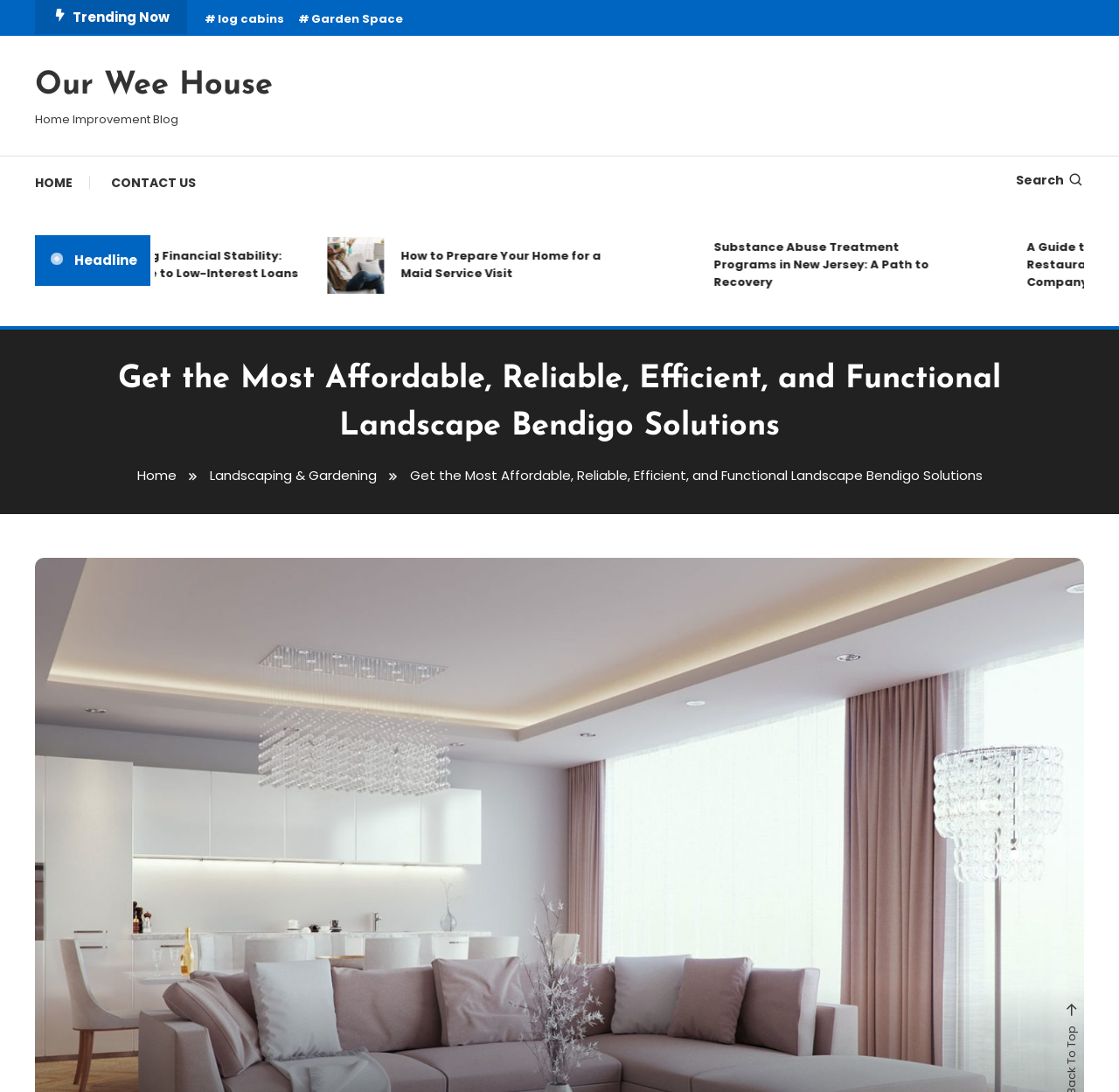What is the current page about?
Examine the image closely and answer the question with as much detail as possible.

The current page is about landscape Bendigo solutions, as indicated by the heading 'Get the Most Affordable, Reliable, Efficient, and Functional Landscape Bendigo Solutions' and the links related to landscaping and gardening.